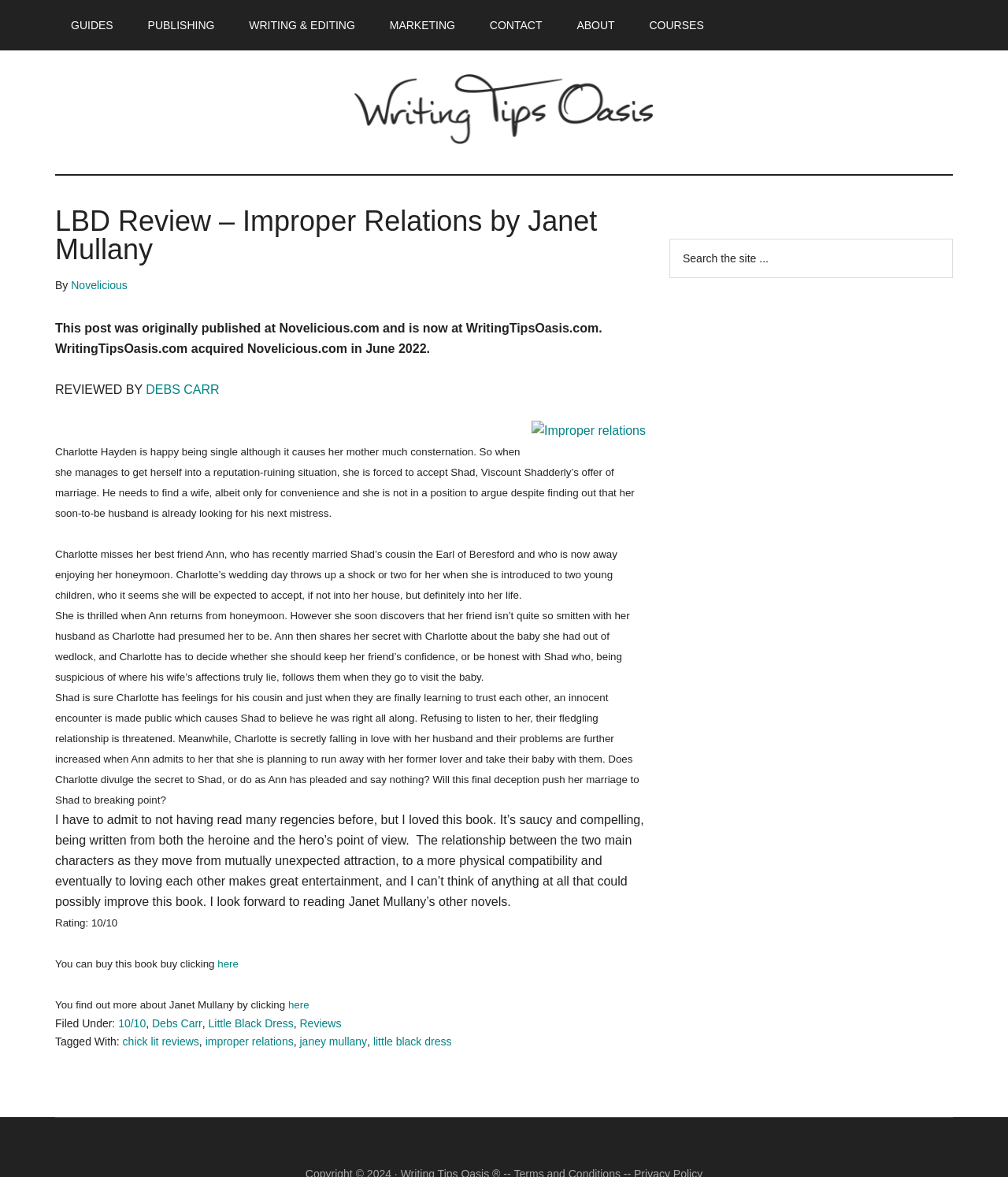Predict the bounding box for the UI component with the following description: "Writing & Editing".

[0.231, 0.0, 0.368, 0.043]